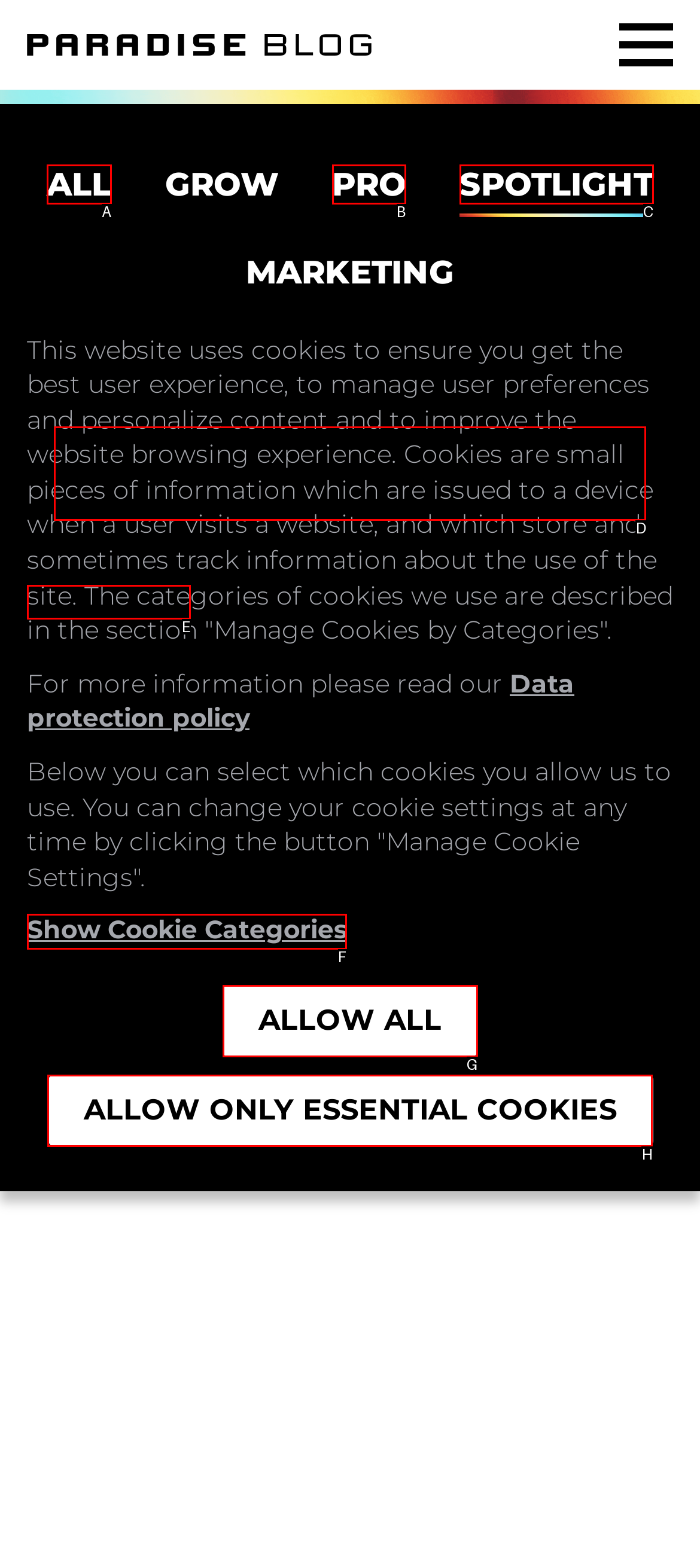Which UI element should you click on to achieve the following task: Search for something? Provide the letter of the correct option.

D